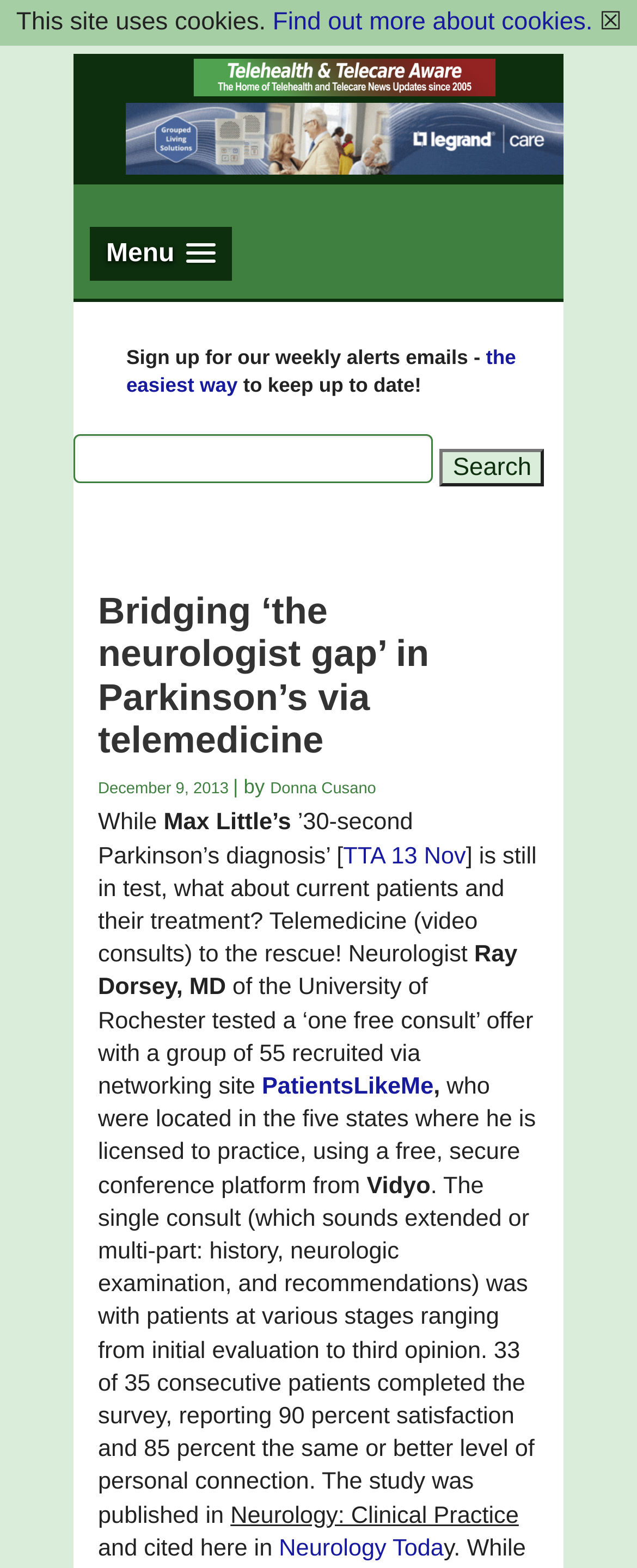Generate the main heading text from the webpage.

Bridging ‘the neurologist gap’ in Parkinson’s via telemedicine